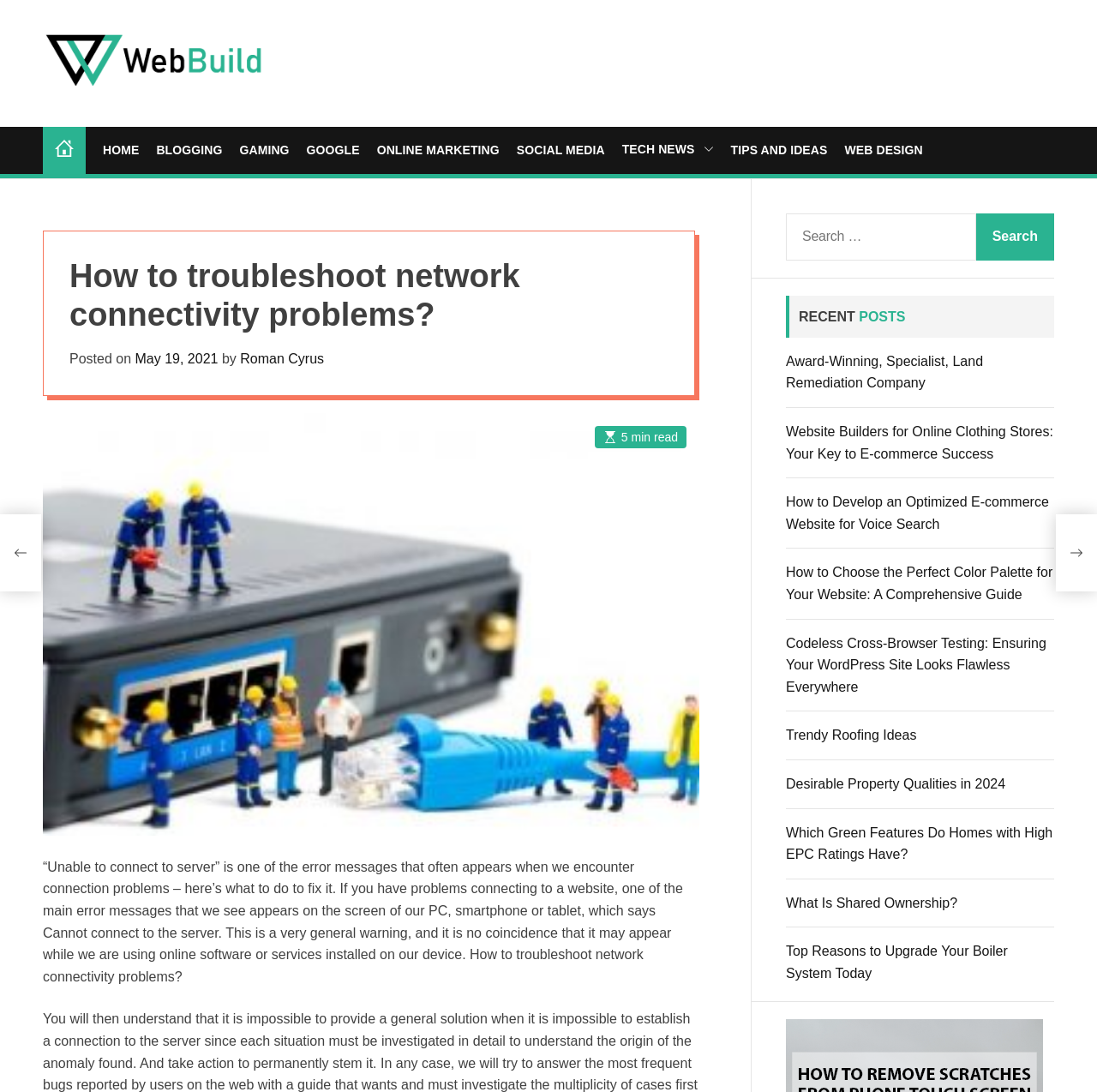Locate the bounding box coordinates of the clickable part needed for the task: "Search for a topic".

[0.716, 0.195, 0.89, 0.238]